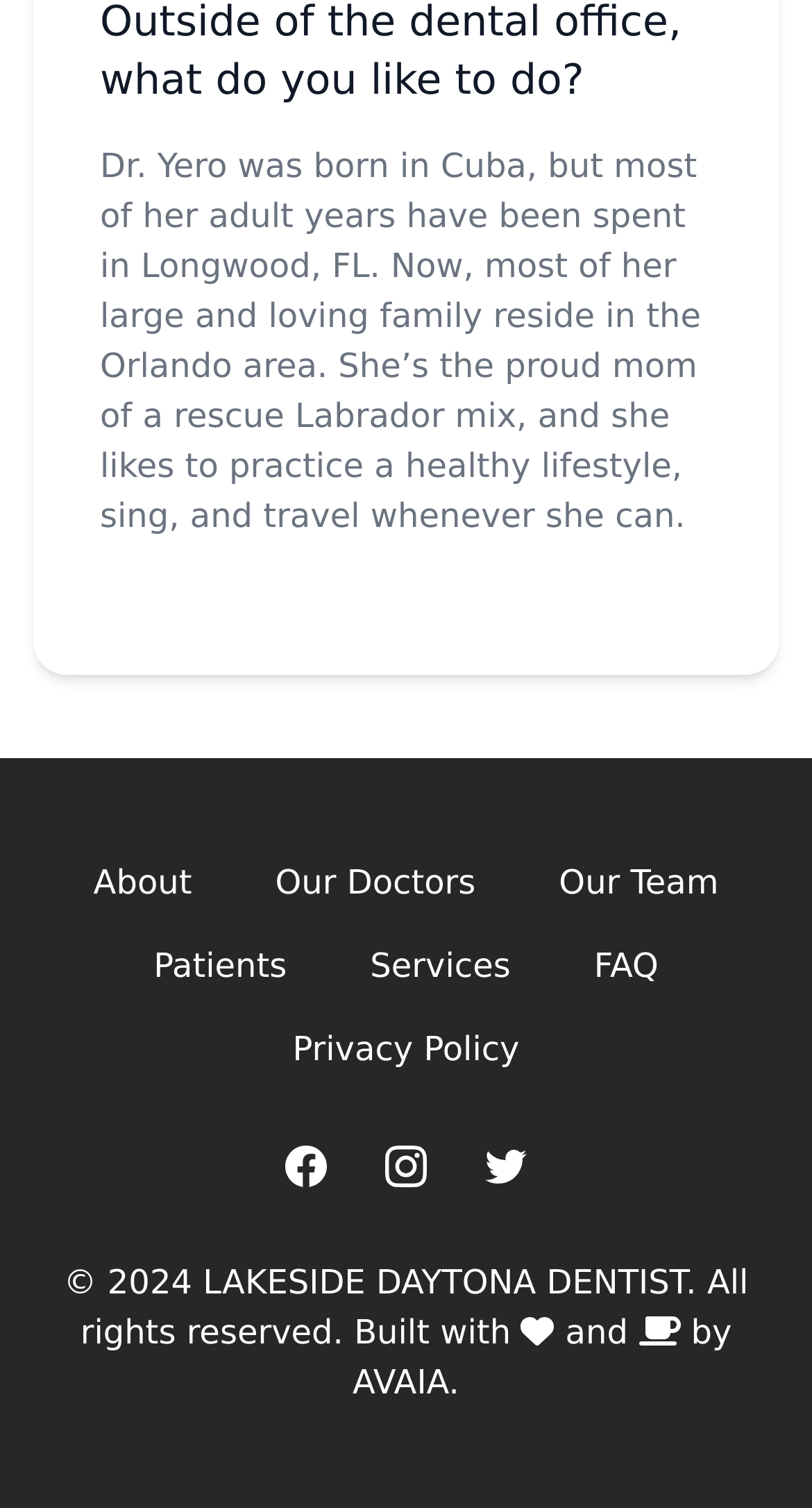Please identify the bounding box coordinates of the area that needs to be clicked to follow this instruction: "Click on About link".

[0.115, 0.572, 0.236, 0.598]